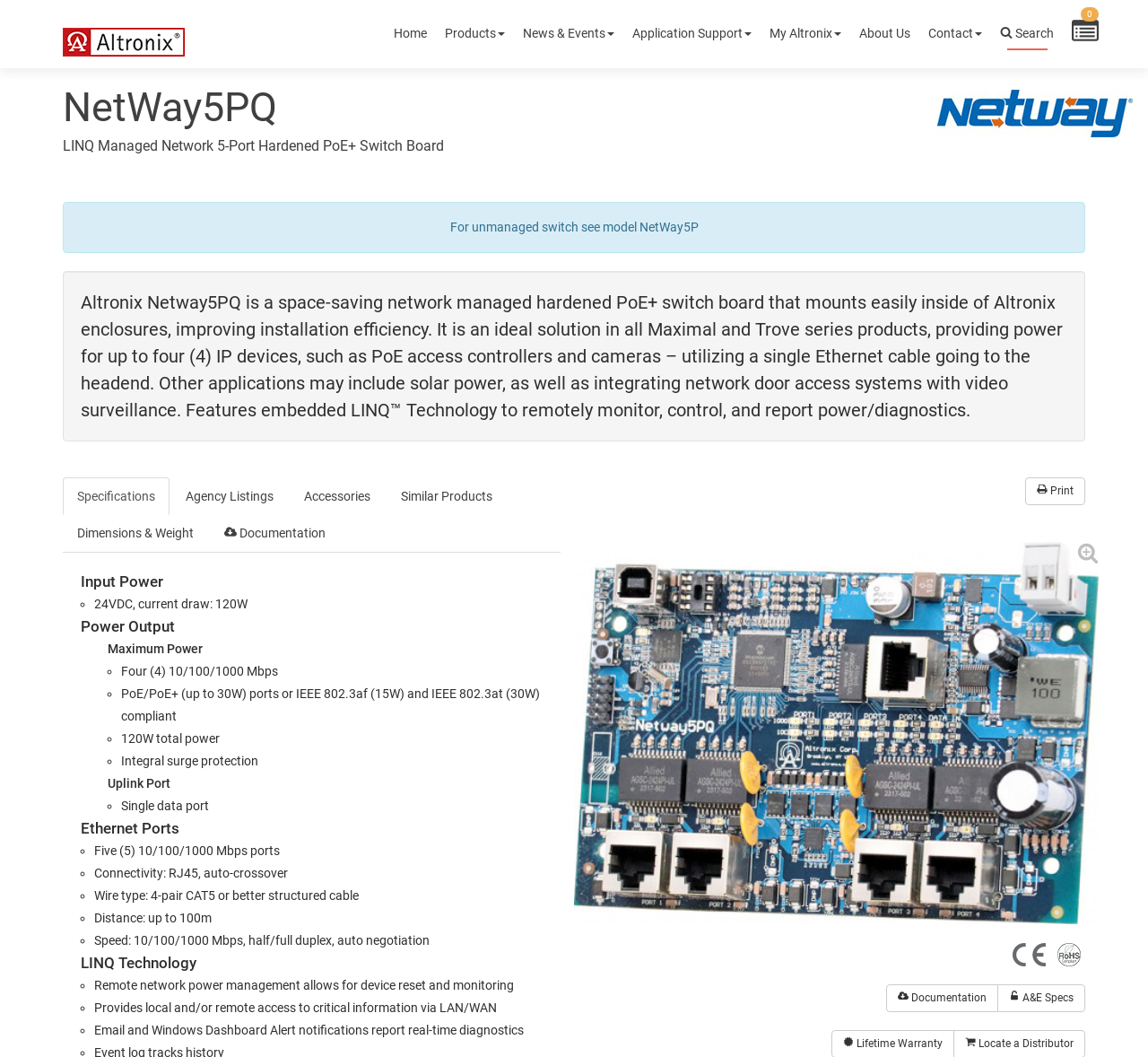Specify the bounding box coordinates of the area that needs to be clicked to achieve the following instruction: "Go to the 'About Us' page".

[0.748, 0.017, 0.793, 0.047]